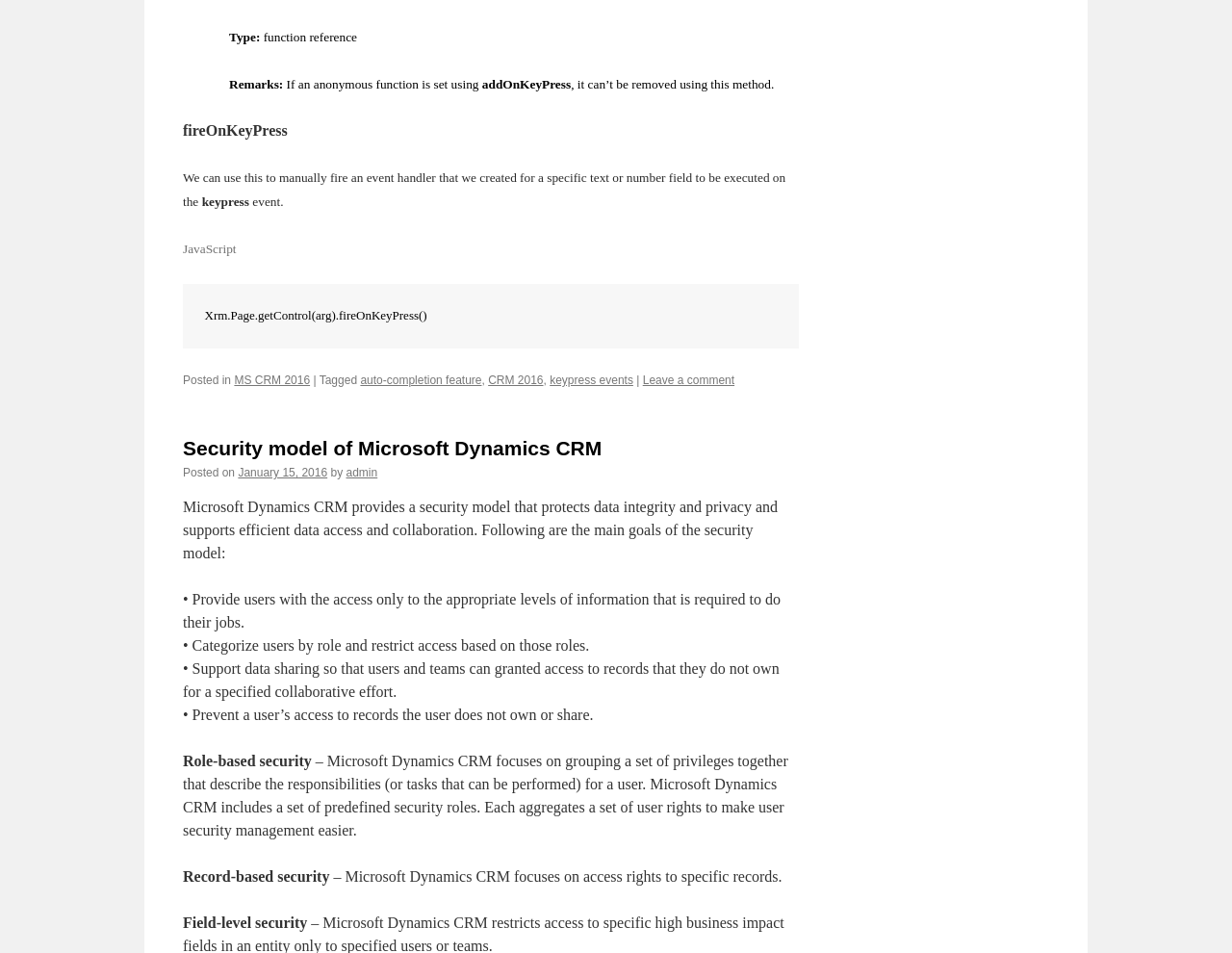What are the three types of security in Microsoft Dynamics CRM? From the image, respond with a single word or brief phrase.

Role-based, record-based, and field-level